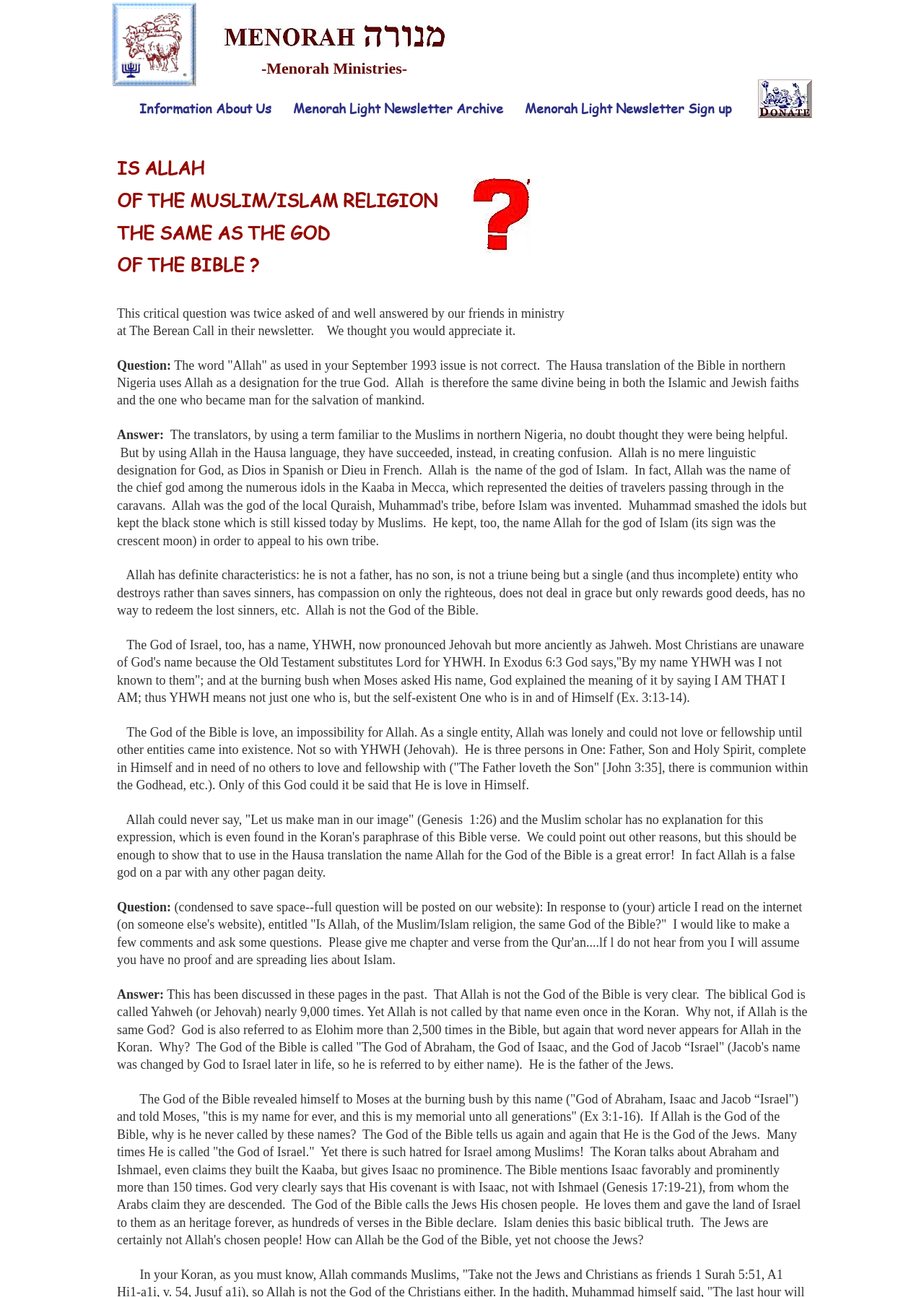How many persons are there in the God of the Bible?
Using the screenshot, give a one-word or short phrase answer.

Three